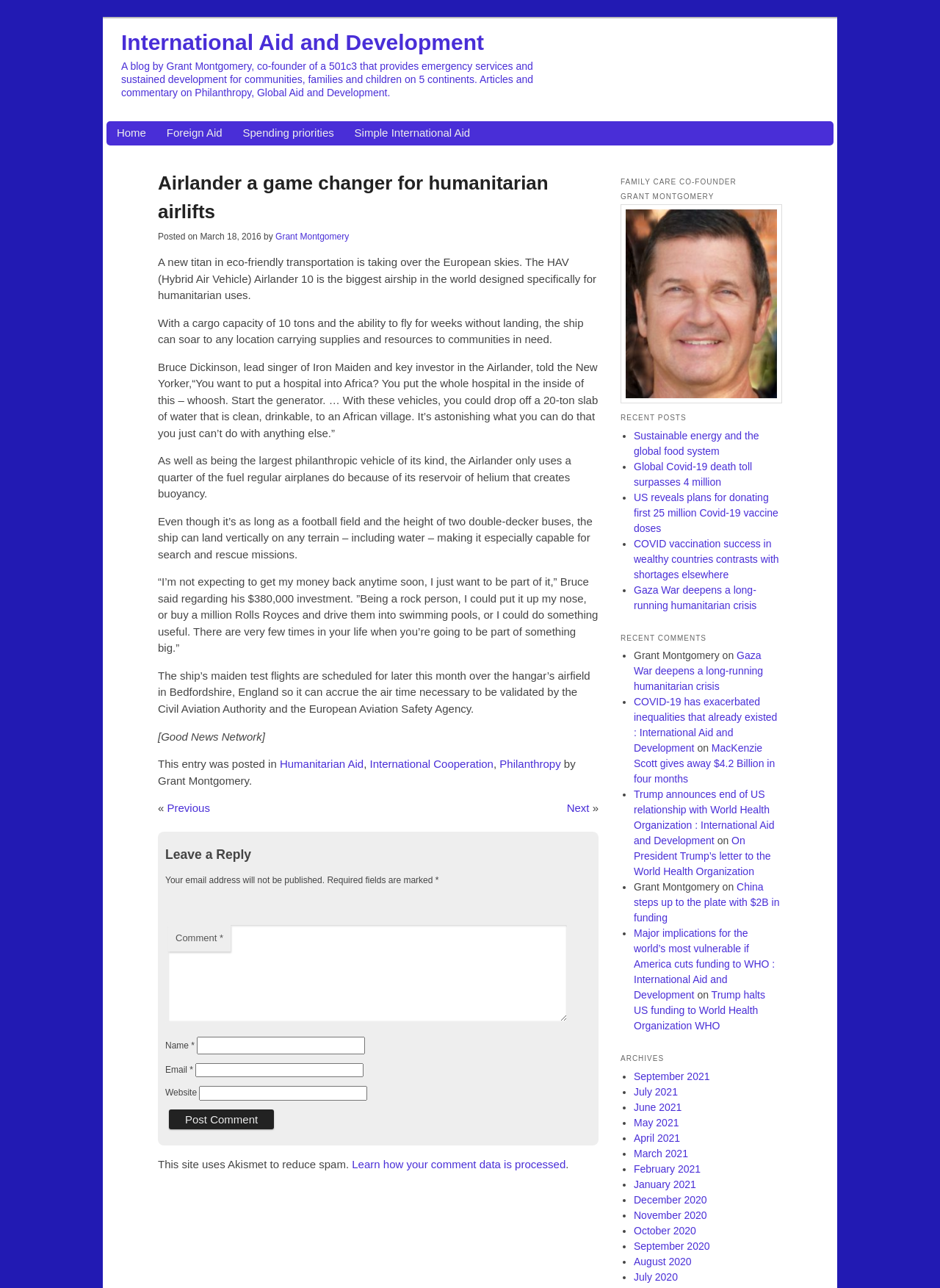Identify the bounding box coordinates of the area you need to click to perform the following instruction: "Search for something".

None